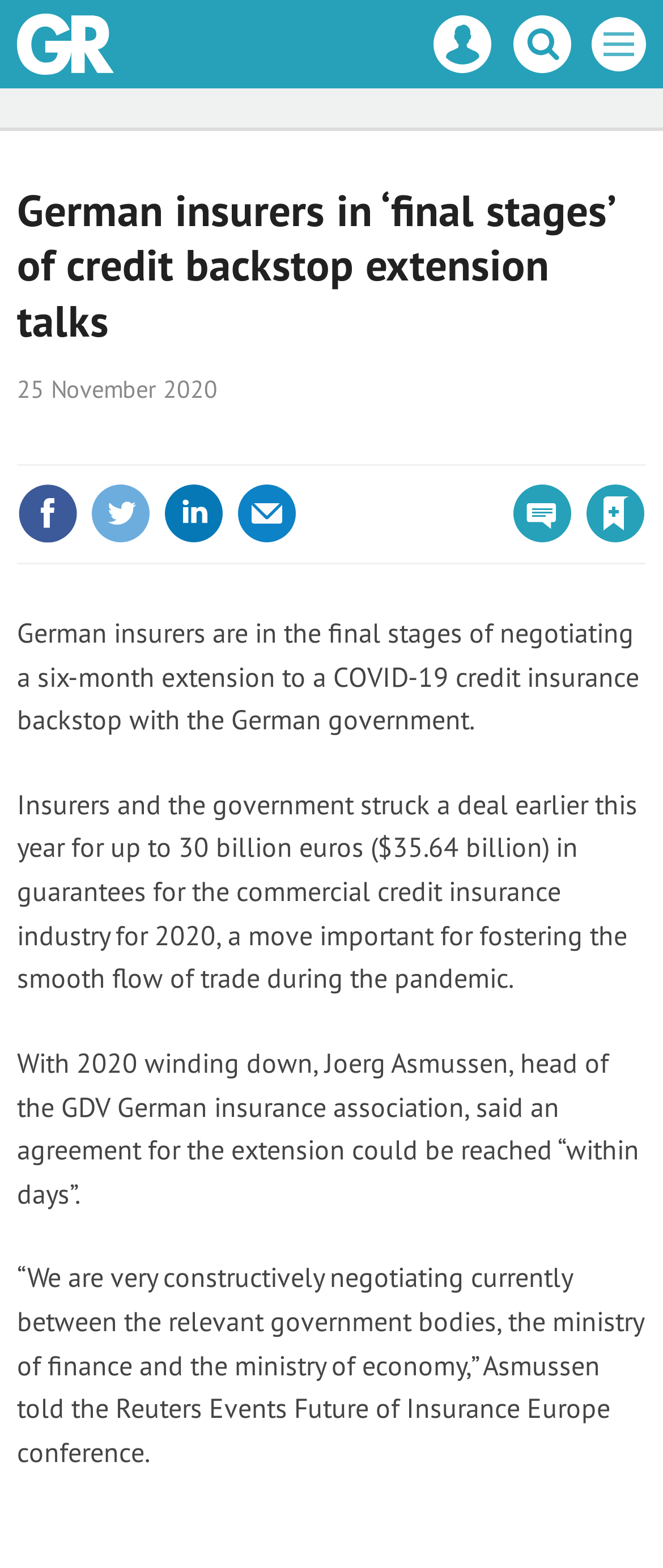Please identify the bounding box coordinates of the clickable element to fulfill the following instruction: "Click on the 'Core Test' link". The coordinates should be four float numbers between 0 and 1, i.e., [left, top, right, bottom].

[0.026, 0.03, 0.172, 0.052]